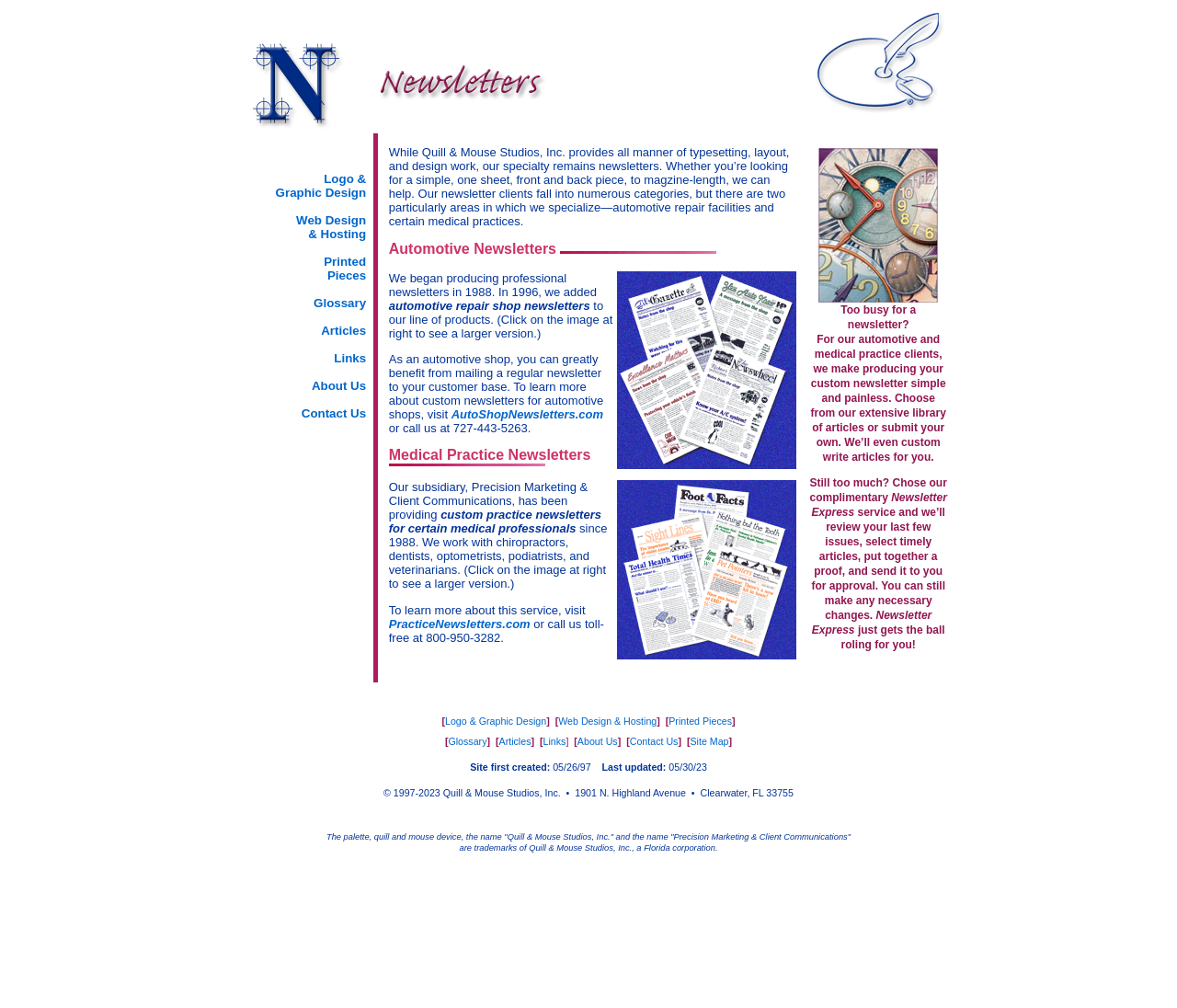What are the two areas of specialization for Quill & Mouse Studios, Inc.'s newsletter clients?
Please provide a detailed and comprehensive answer to the question.

The webpage content explicitly states that Quill & Mouse Studios, Inc. specializes in two areas for its newsletter clients, which are automotive repair facilities and medical practices, as mentioned in the text 'our newsletter clients fall into numerous categories, but there are two particularly areas in which we specialize—automotive repair facilities and certain medical practices'.